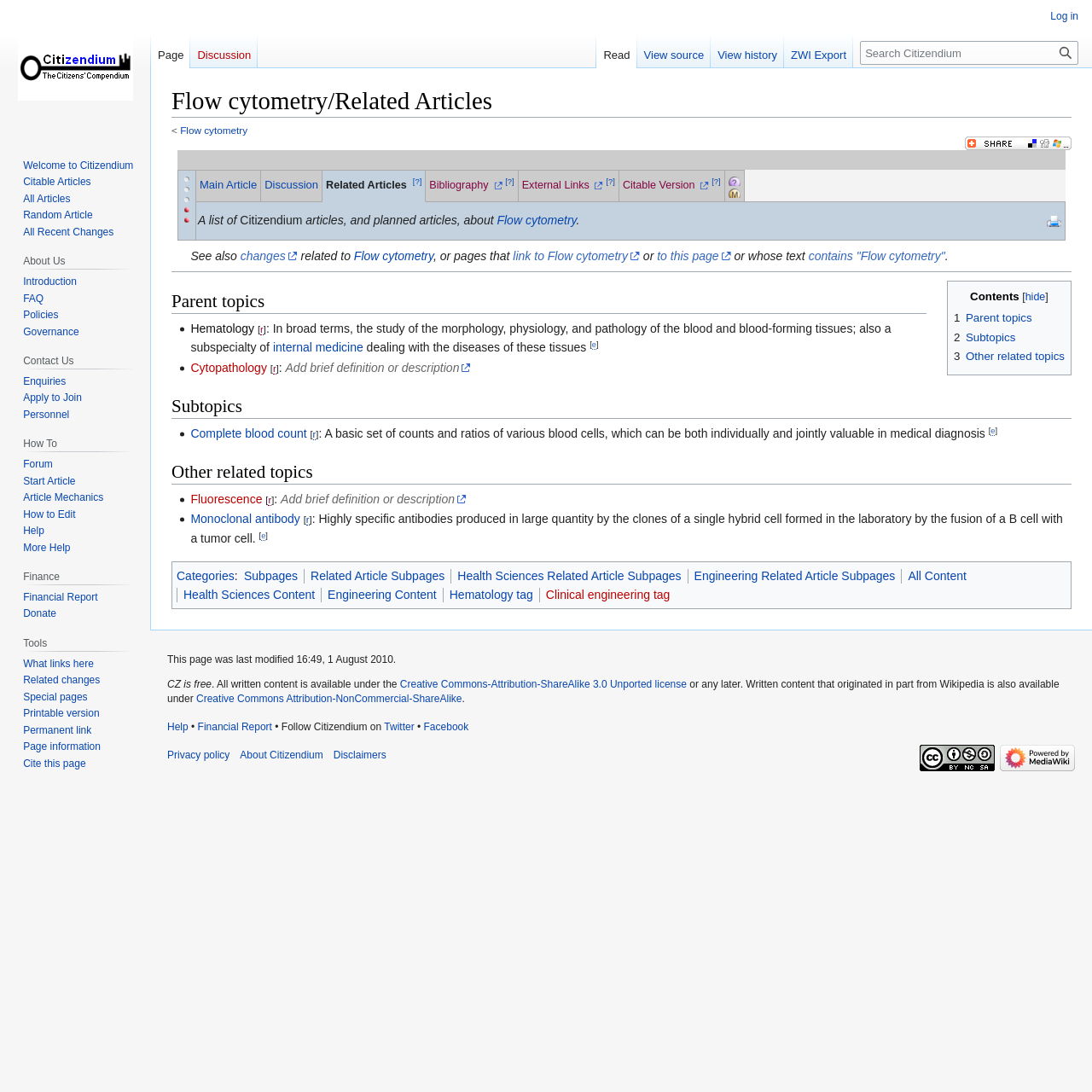What is the purpose of the link 'Citable Version'?
Please provide a single word or phrase answer based on the image.

To access a citable version